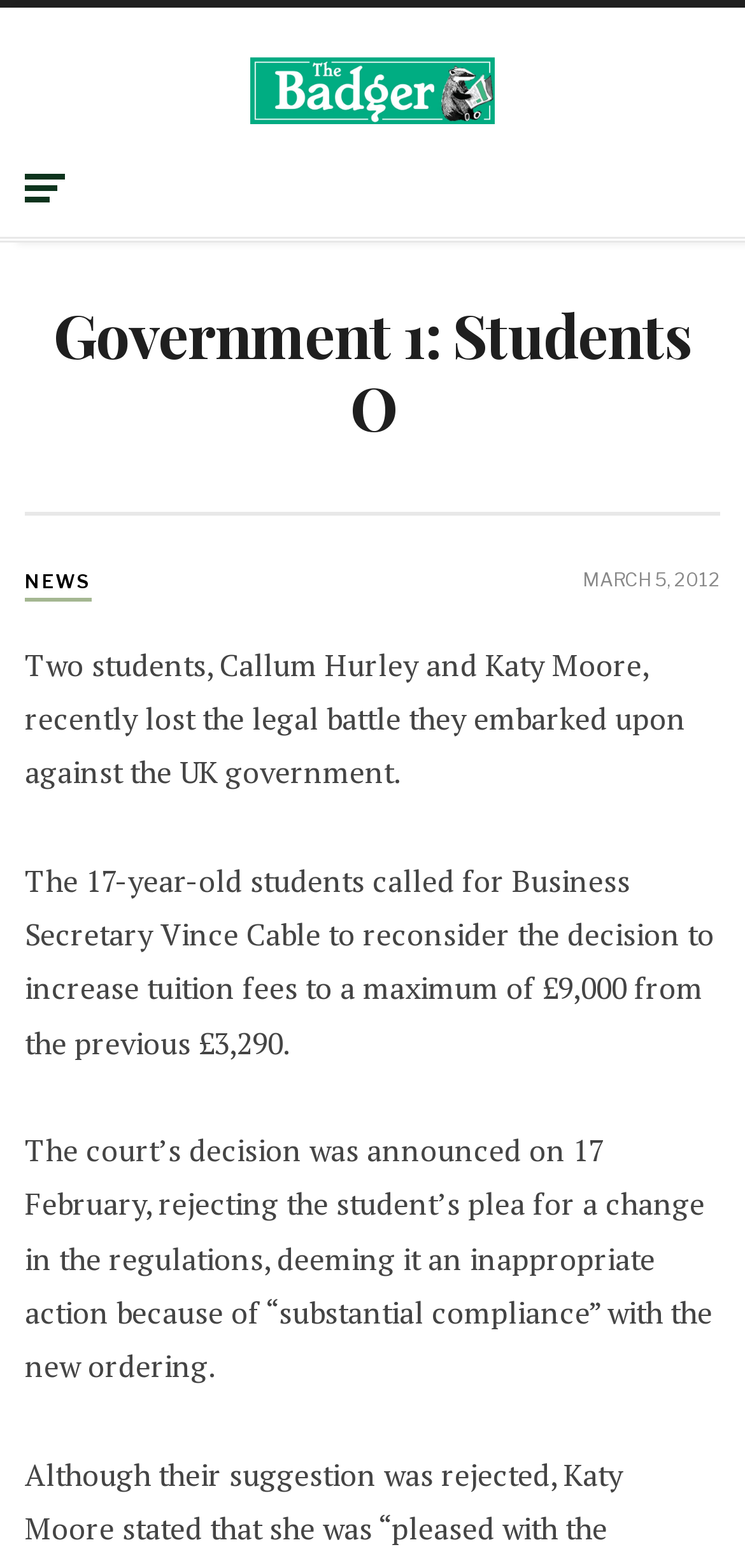What is the previous tuition fee mentioned?
Using the information from the image, answer the question thoroughly.

In the text content, it is mentioned that the tuition fees will increase from the previous £3,290 to a maximum of £9,000, so the answer is £3,290.